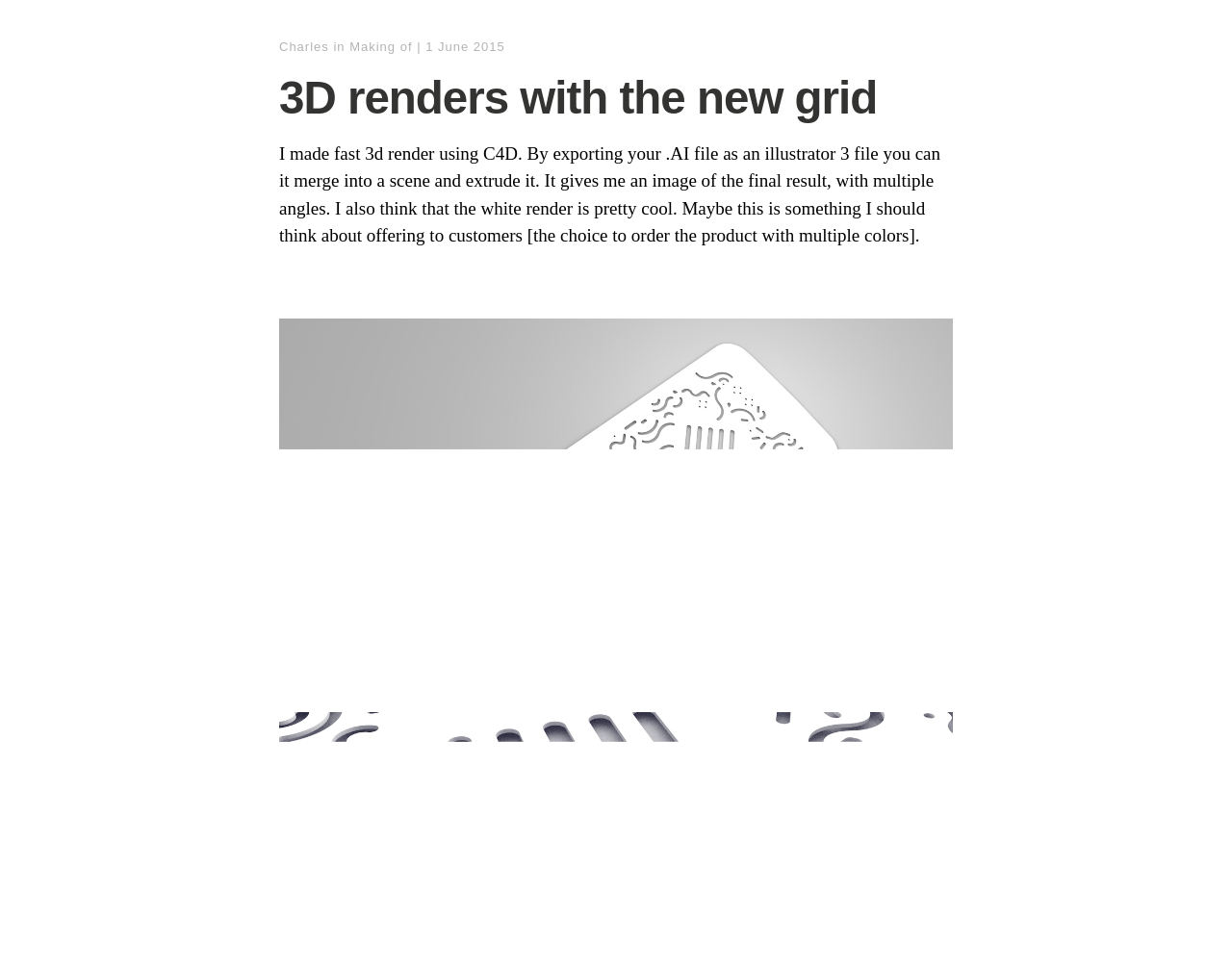Based on the image, provide a detailed and complete answer to the question: 
What is the purpose of exporting AI file as an illustrator 3 file?

According to the text, exporting AI file as an illustrator 3 file allows the author to merge it into a scene and extrude it, which gives an image of the final result with multiple angles.